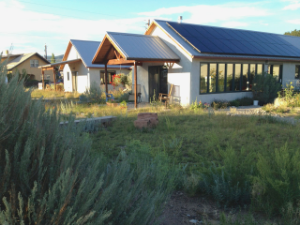Analyze the image and provide a detailed caption.

The image depicts a picturesque scene of a property known as "Terraphilia," showcasing a beautifully designed, earth-embracing house. The structure features modern architectural elements, including sloping roofs and large windows that invite natural light. Surrounding the house, the landscape is alive with lush greenery and wild grasses, suggesting a home well integrated with nature. This image symbolizes renewal and change, resonating with themes of personal growth and adaptation as the owner reflects on their journey following significant life changes. The vibrant environment encapsulates a sense of peace and tranquility, inviting viewers to contemplate the beauty of life’s transitions.